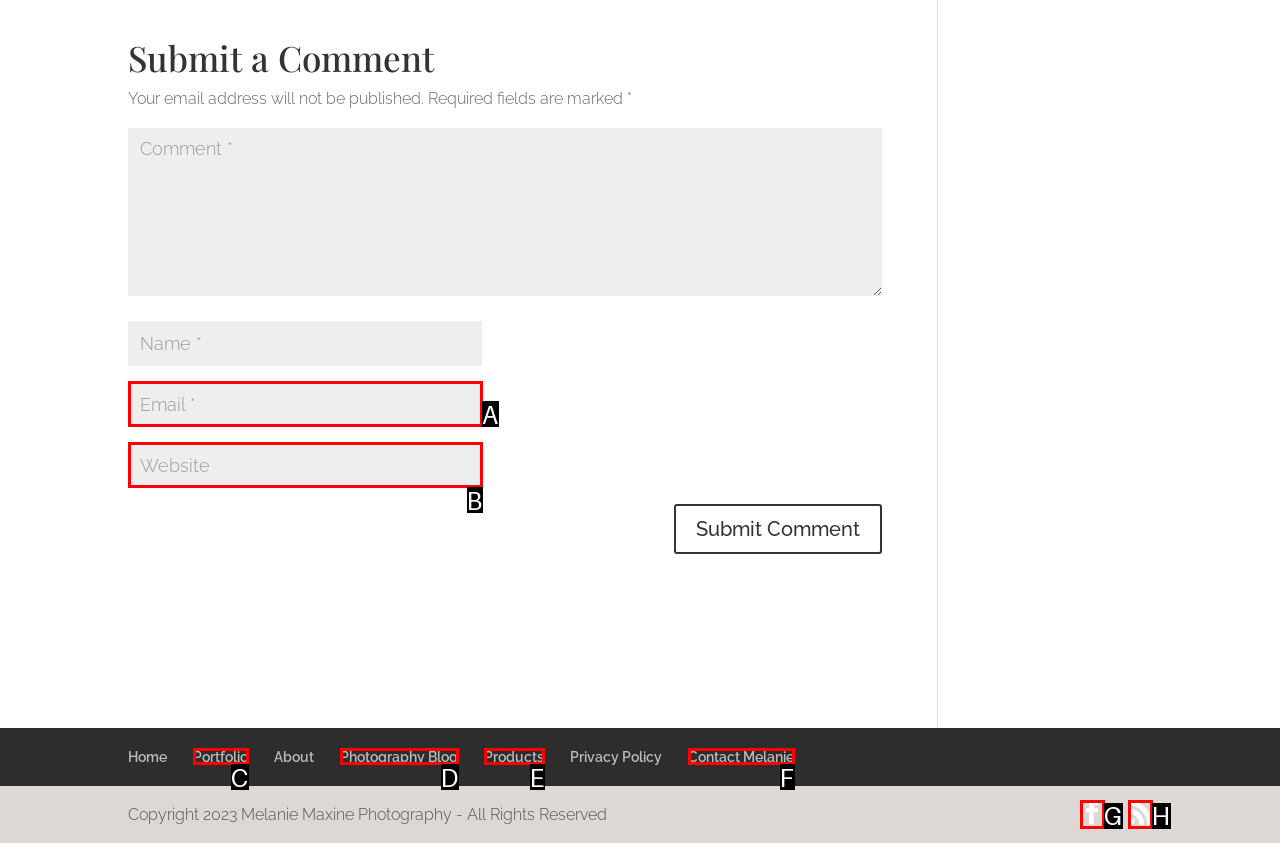Tell me which one HTML element best matches the description: Photography Blog Answer with the option's letter from the given choices directly.

D